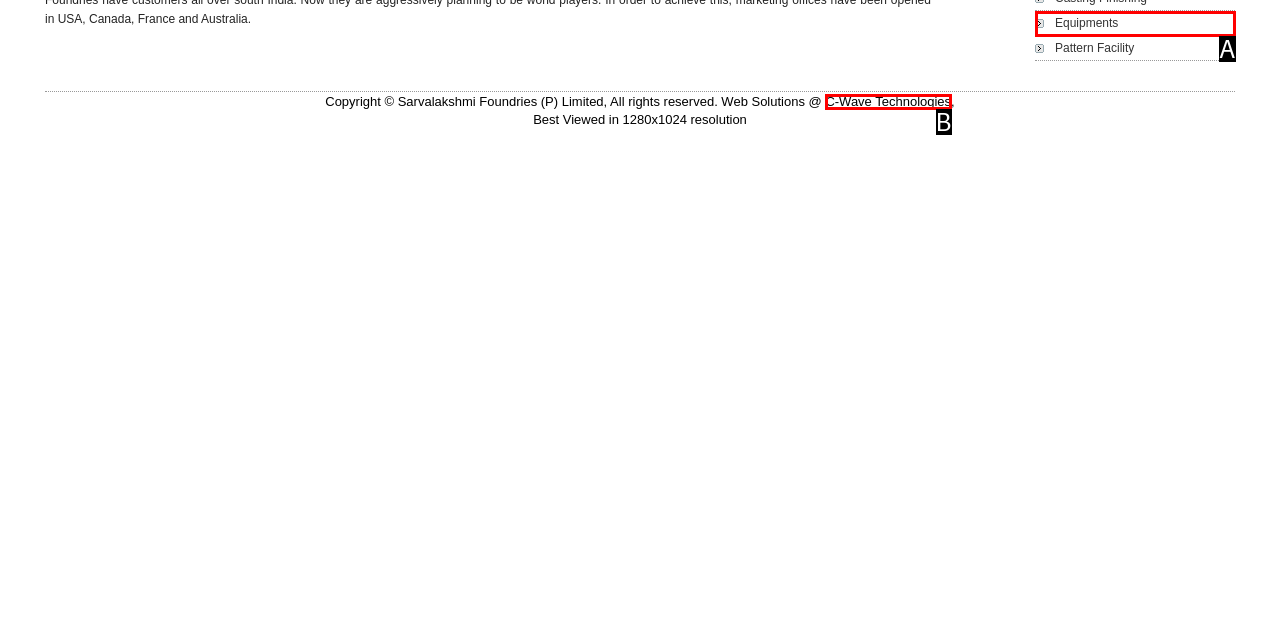Identify which option matches the following description: Equipments
Answer by giving the letter of the correct option directly.

A